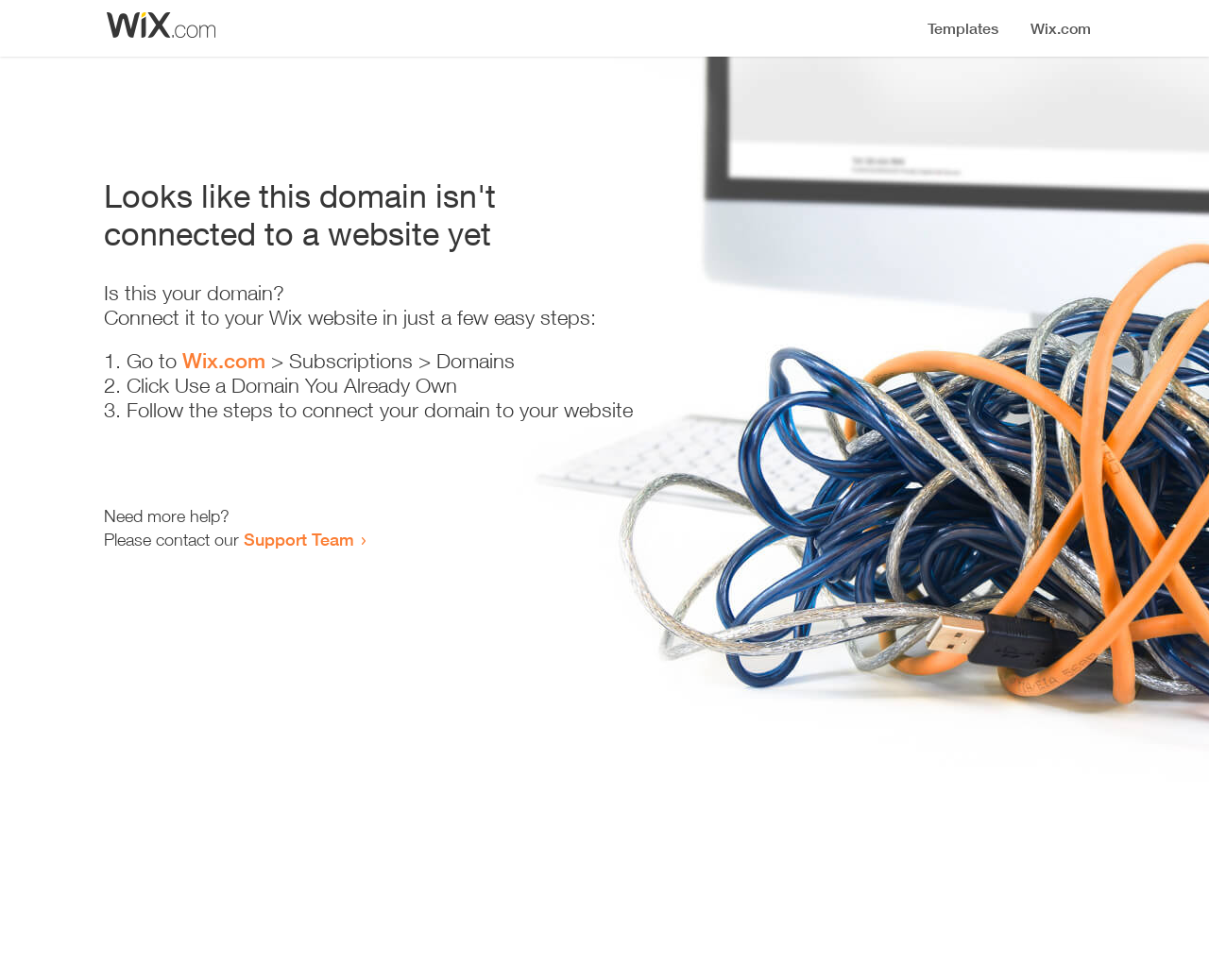What is the current status of the domain?
Make sure to answer the question with a detailed and comprehensive explanation.

Based on the heading 'Looks like this domain isn't connected to a website yet', it is clear that the domain is not currently connected to a website.